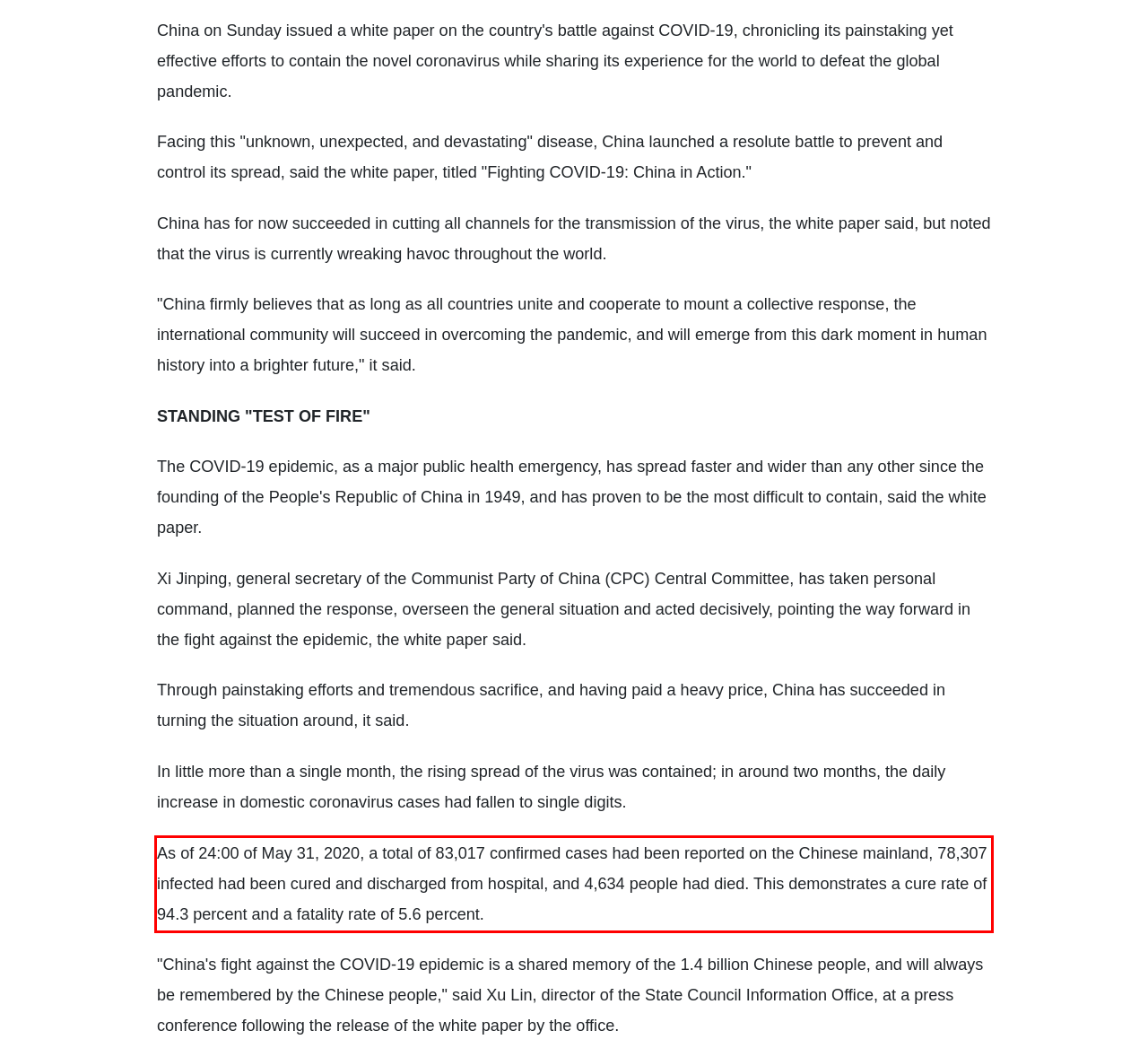Within the screenshot of a webpage, identify the red bounding box and perform OCR to capture the text content it contains.

As of 24:00 of May 31, 2020, a total of 83,017 confirmed cases had been reported on the Chinese mainland, 78,307 infected had been cured and discharged from hospital, and 4,634 people had died. This demonstrates a cure rate of 94.3 percent and a fatality rate of 5.6 percent.